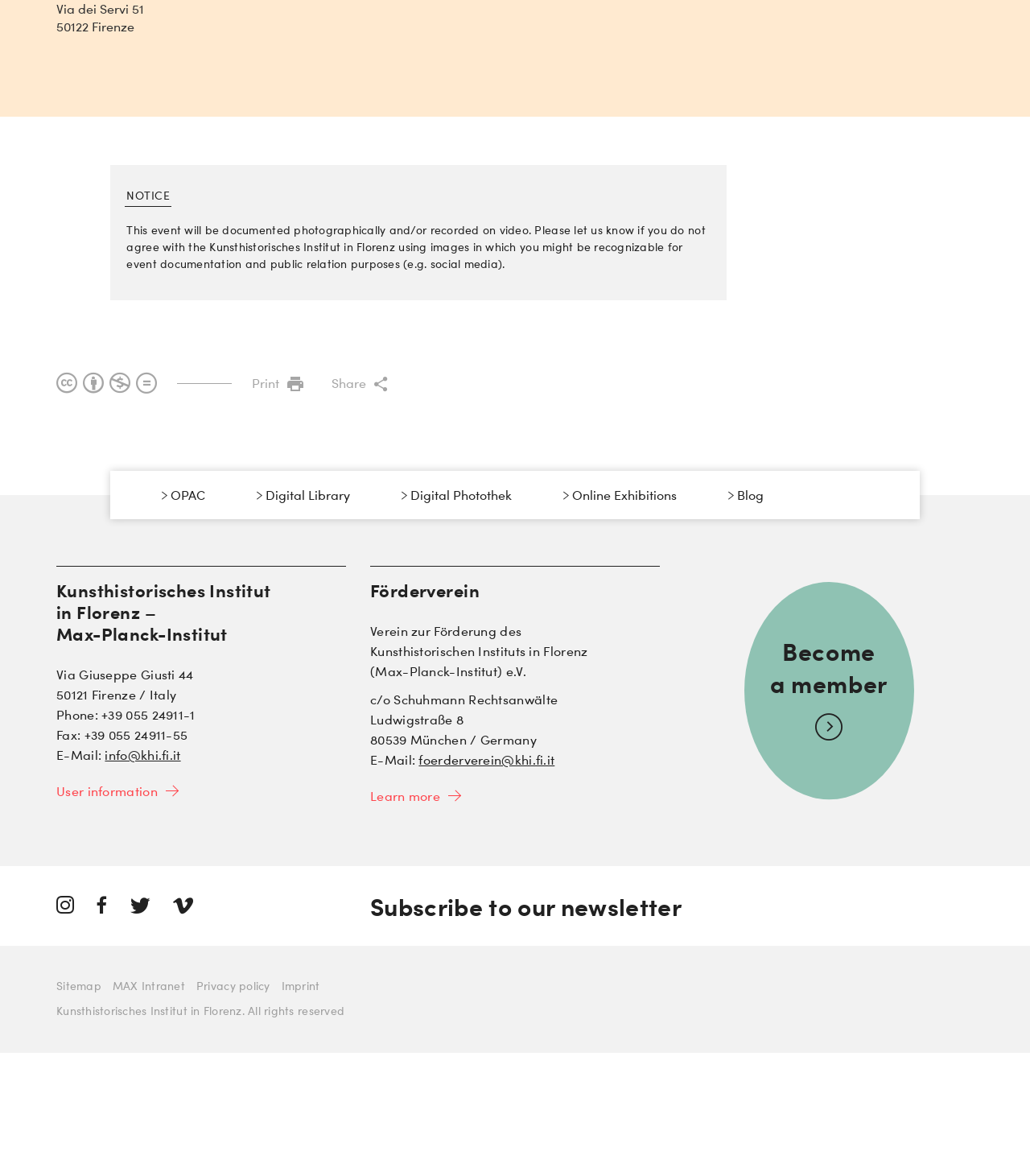Please identify the bounding box coordinates of the element on the webpage that should be clicked to follow this instruction: "Click on the 'Print' button". The bounding box coordinates should be given as four float numbers between 0 and 1, formatted as [left, top, right, bottom].

[0.245, 0.371, 0.295, 0.389]